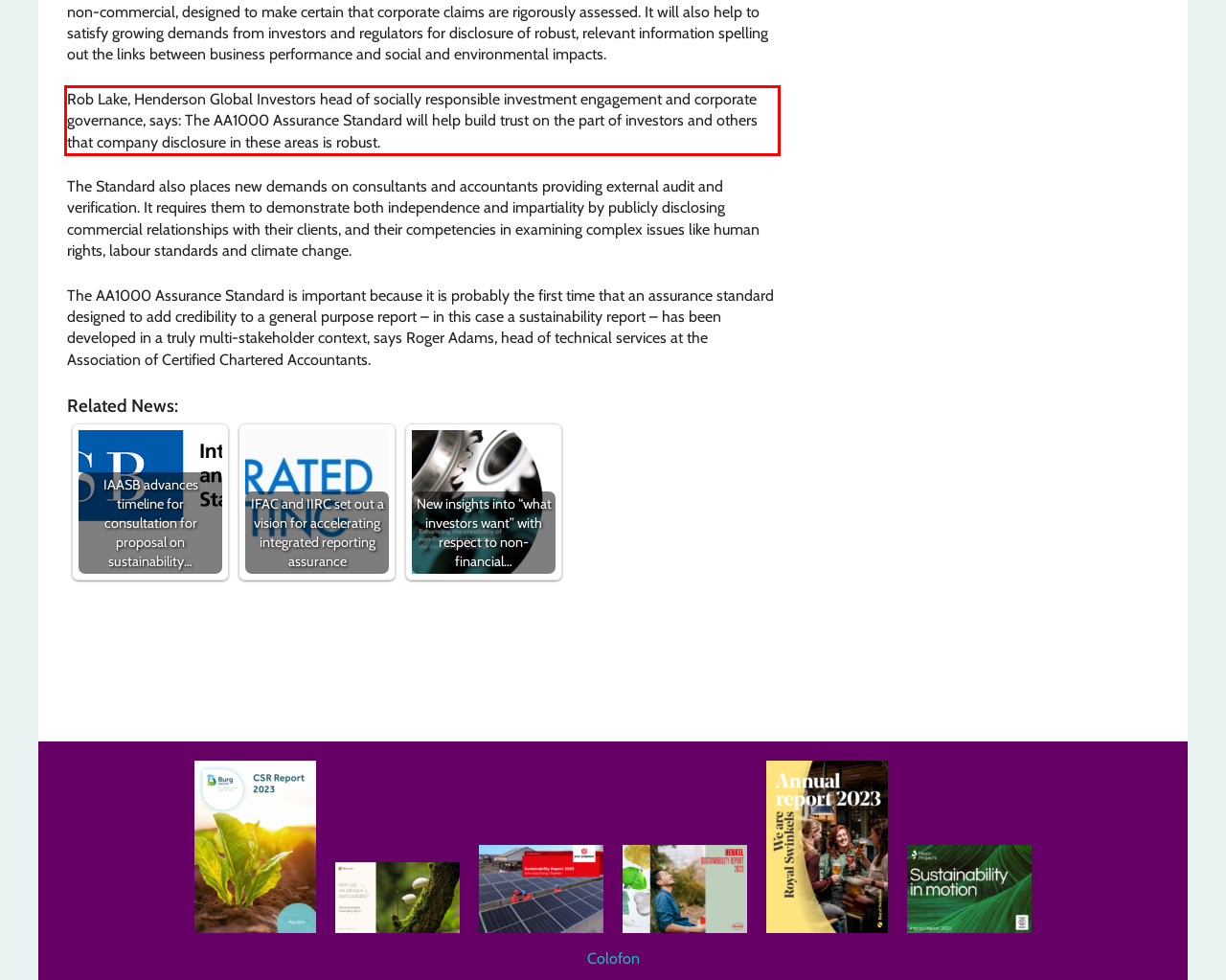Examine the webpage screenshot and use OCR to recognize and output the text within the red bounding box.

Rob Lake, Henderson Global Investors head of socially responsible investment engagement and corporate governance, says: The AA1000 Assurance Standard will help build trust on the part of investors and others that company disclosure in these areas is robust.